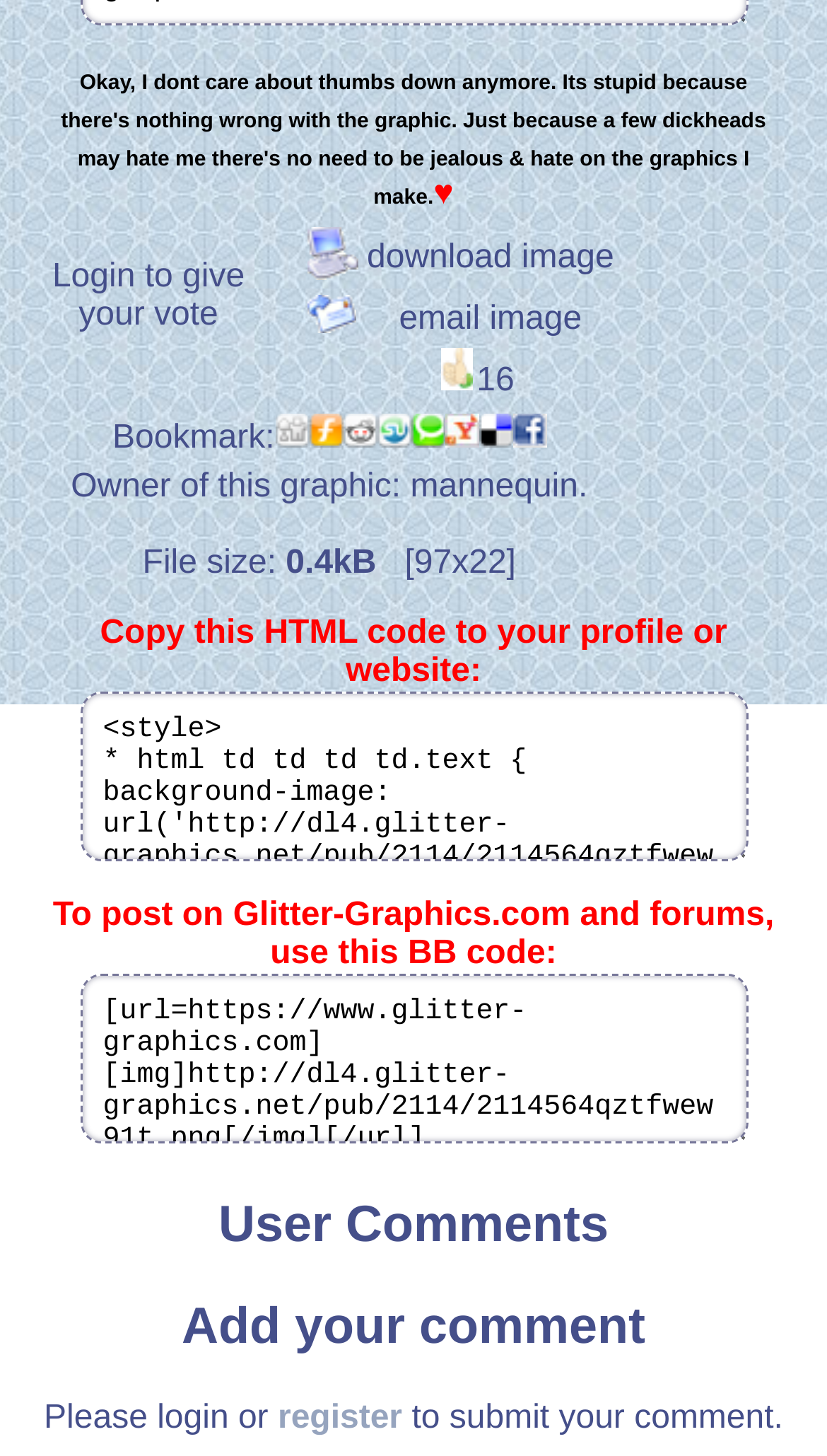Using the format (top-left x, top-left y, bottom-right x, bottom-right y), provide the bounding box coordinates for the described UI element. All values should be floating point numbers between 0 and 1: download image

[0.444, 0.165, 0.742, 0.189]